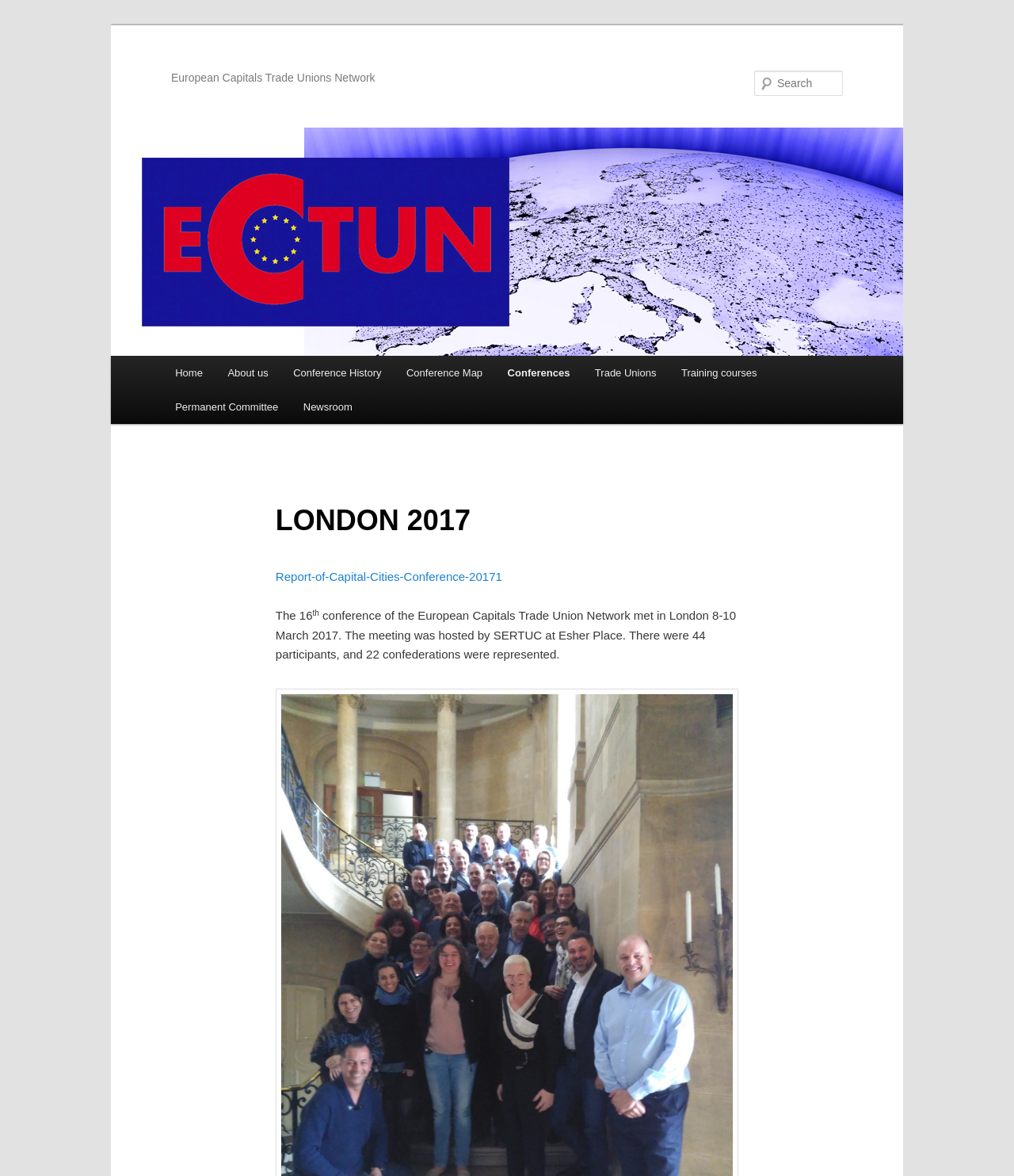What is the name of the network?
Using the image as a reference, answer with just one word or a short phrase.

European Capitals Trade Unions Network